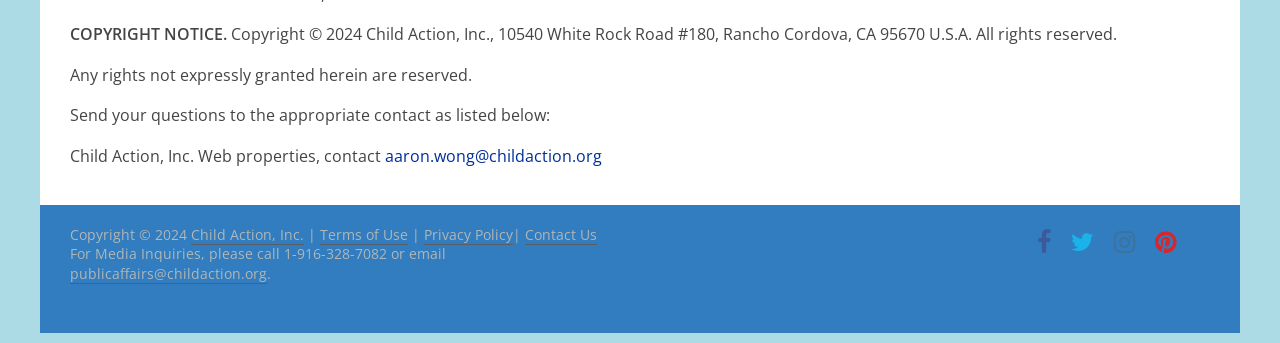What are the social media links at the bottom of the page?
Please analyze the image and answer the question with as much detail as possible.

The social media links at the bottom of the page are represented by icons, which can be identified as Facebook, Twitter, LinkedIn, Instagram, and YouTube based on their universal symbols.